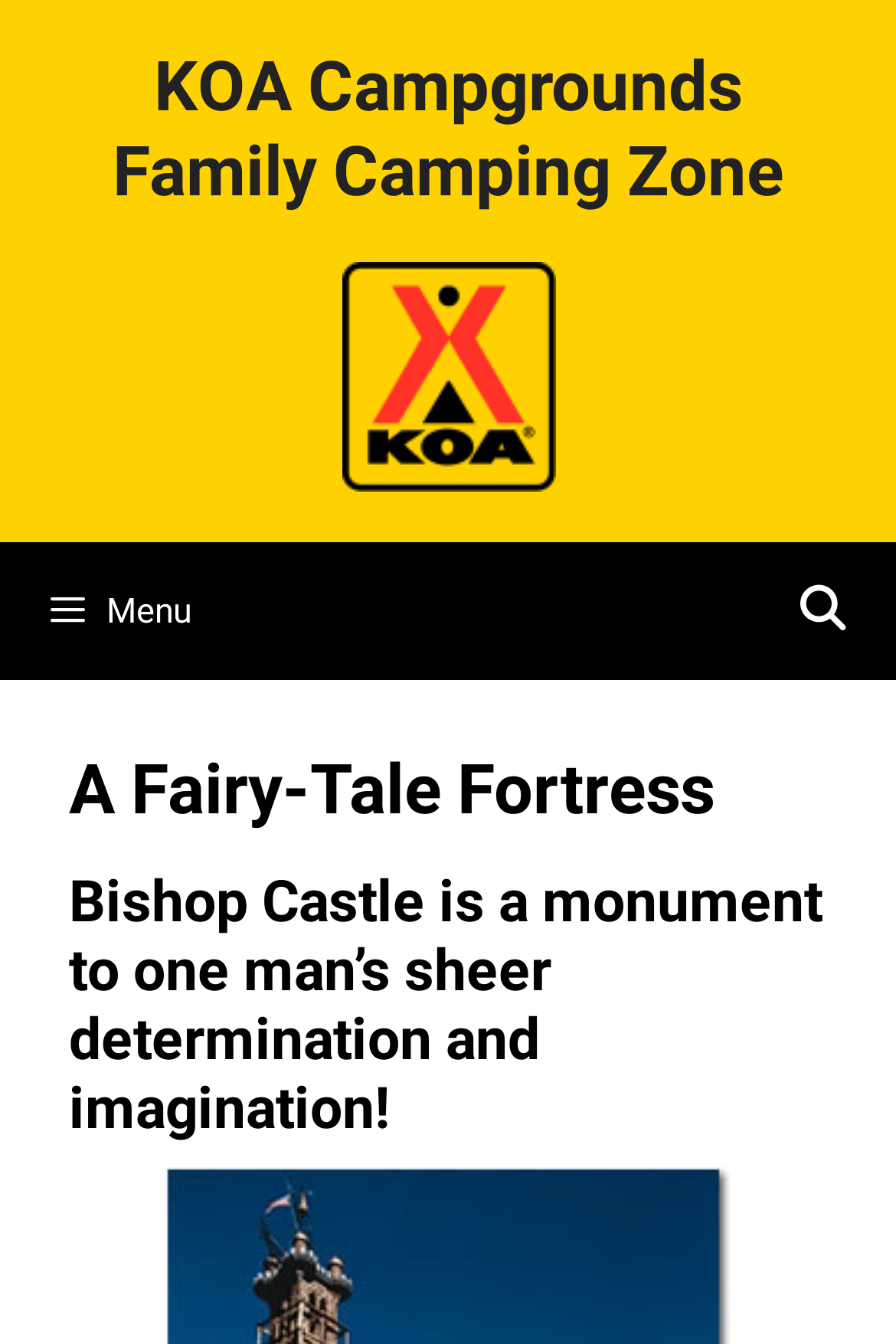What is the theme of the camping zone?
Please answer the question as detailed as possible.

The webpage has a heading 'A Fairy-Tale Fortress' and a subheading 'Bishop Castle is a monument to one man’s sheer determination and imagination!'. This suggests that the camping zone has a medieval-style theme, which is reinforced by the mention of a castle.